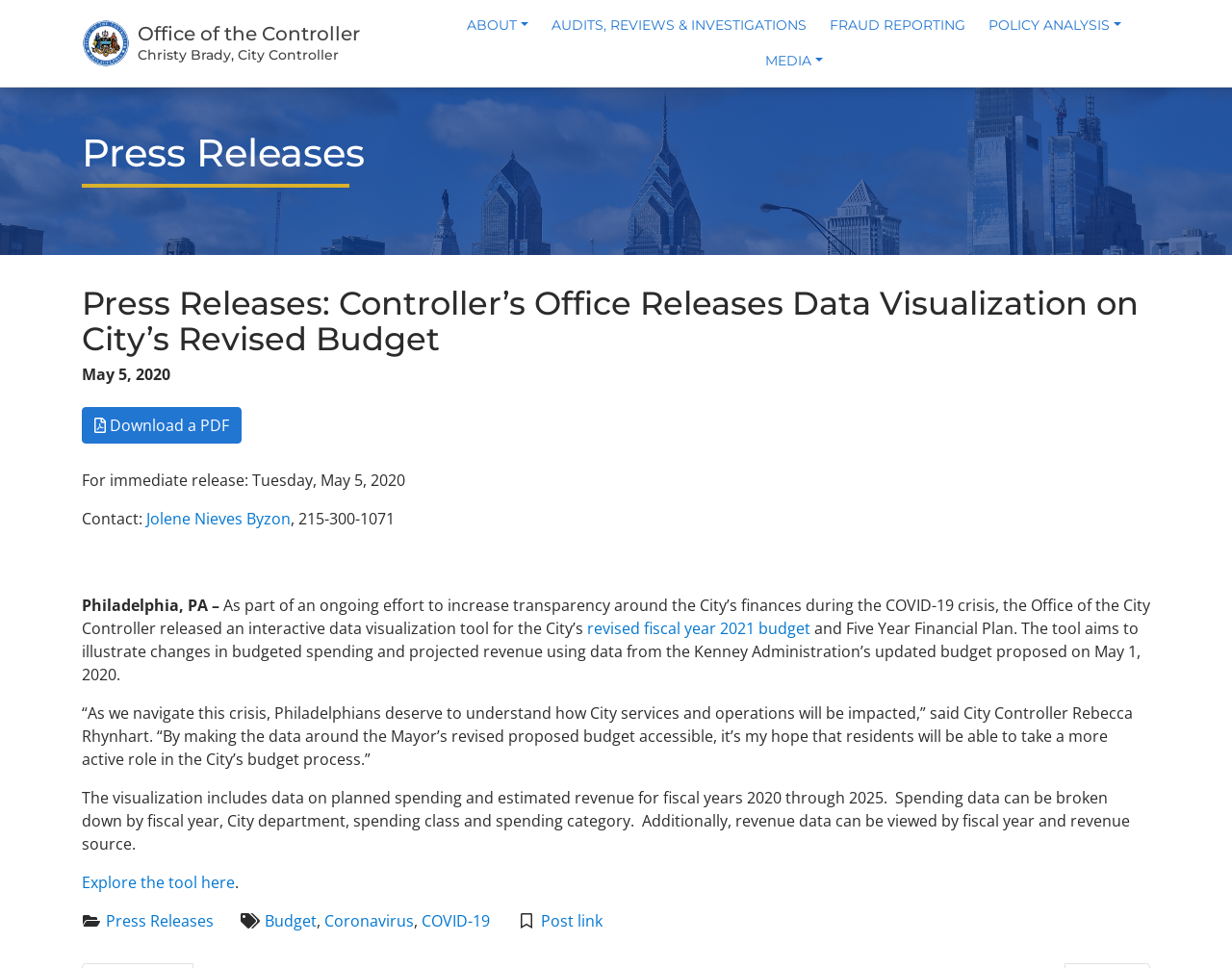Using the provided element description: "Post link", identify the bounding box coordinates. The coordinates should be four floats between 0 and 1 in the order [left, top, right, bottom].

[0.439, 0.94, 0.489, 0.962]